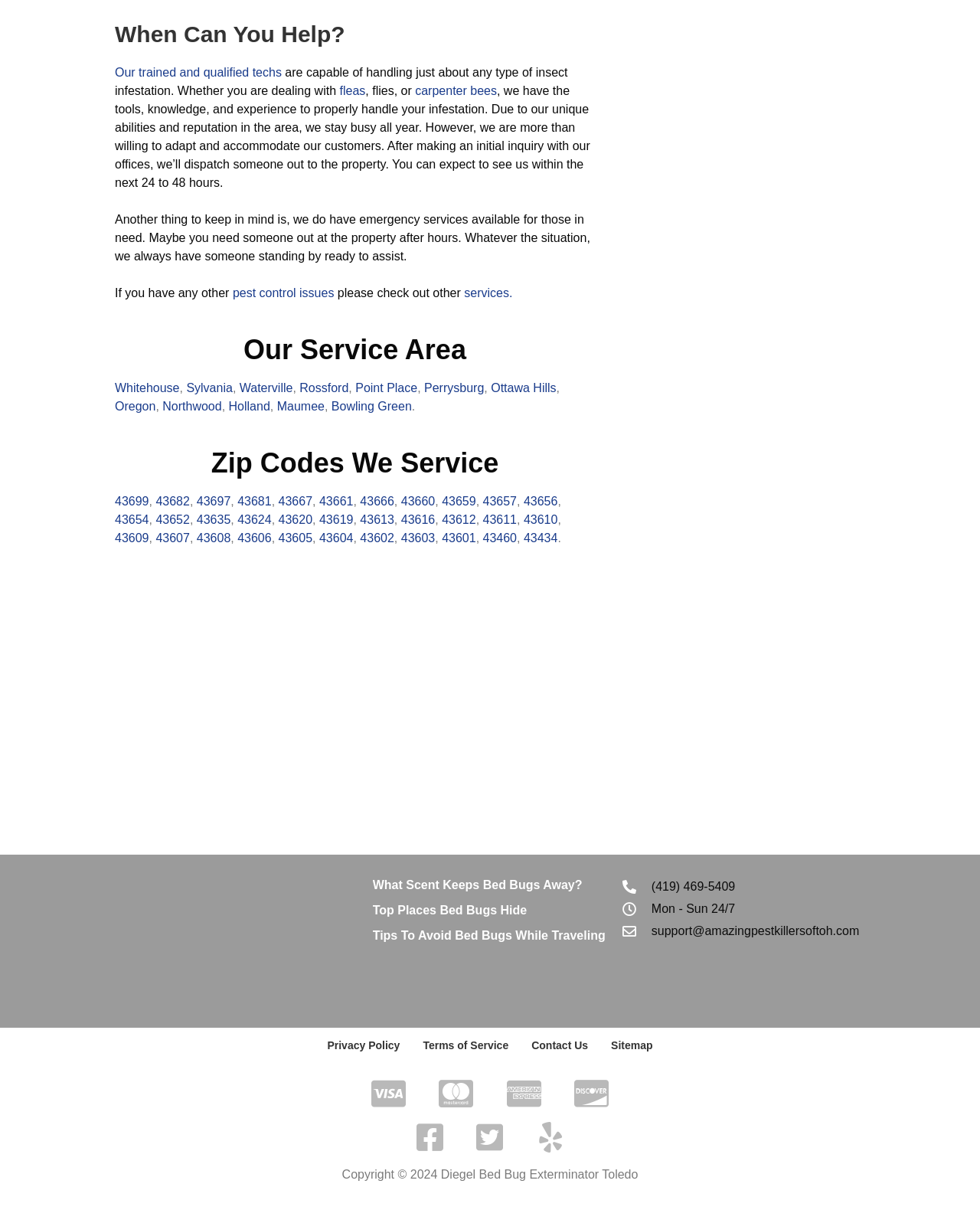Locate the UI element described as follows: "Top Places Bed Bugs Hide". Return the bounding box coordinates as four float numbers between 0 and 1 in the order [left, top, right, bottom].

[0.38, 0.747, 0.538, 0.758]